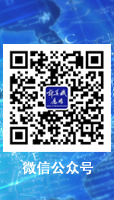Please reply to the following question using a single word or phrase: 
What is the purpose of the QR code?

Access to further information